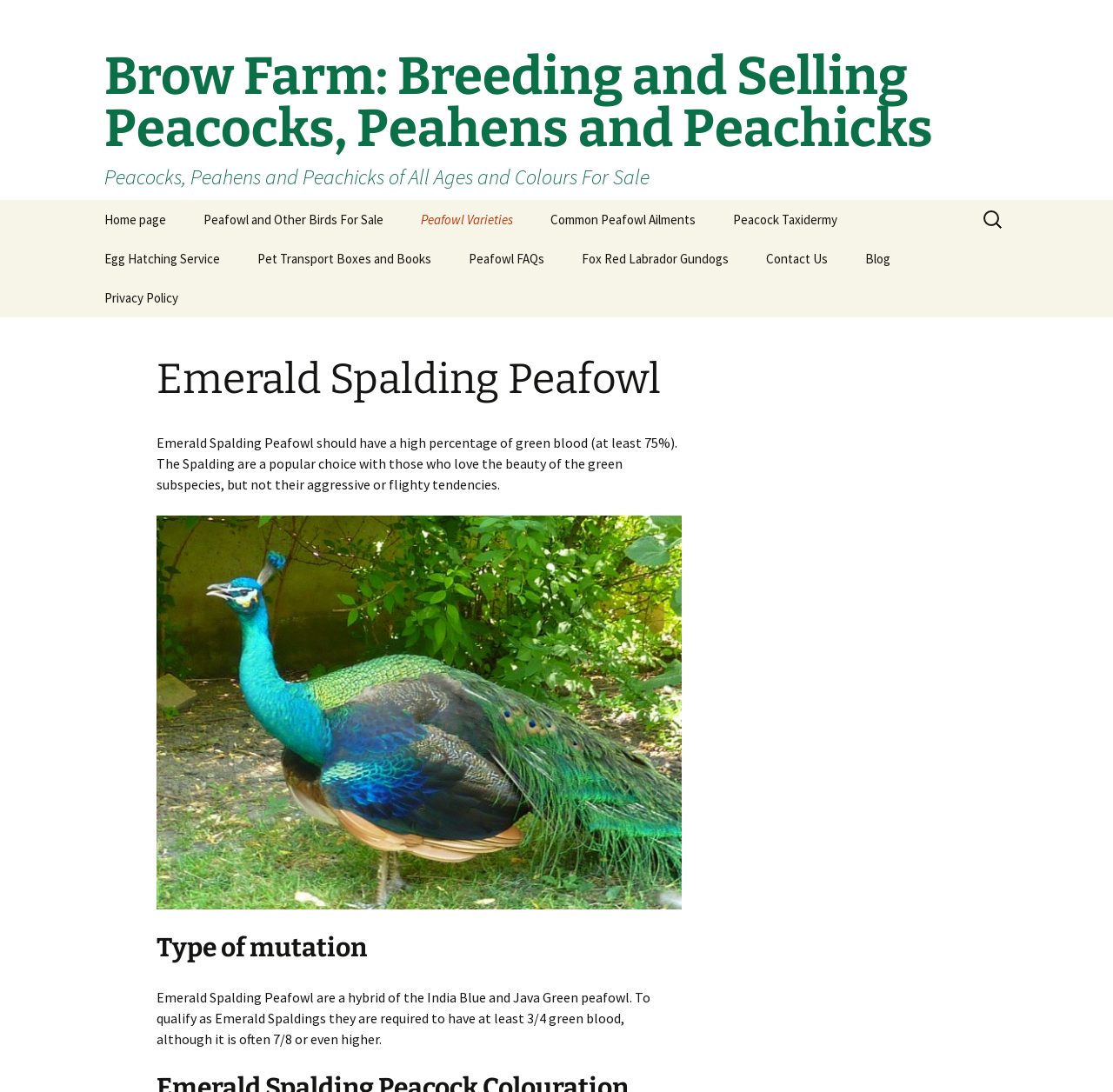What is the purpose of the 'Collection and Delivery' link?
Use the information from the image to give a detailed answer to the question.

Based on the context of the webpage, which is focused on breeding and selling peacocks, peahens, and peachicks, I infer that the 'Collection and Delivery' link is intended to provide information on the services related to collecting and delivering these birds.